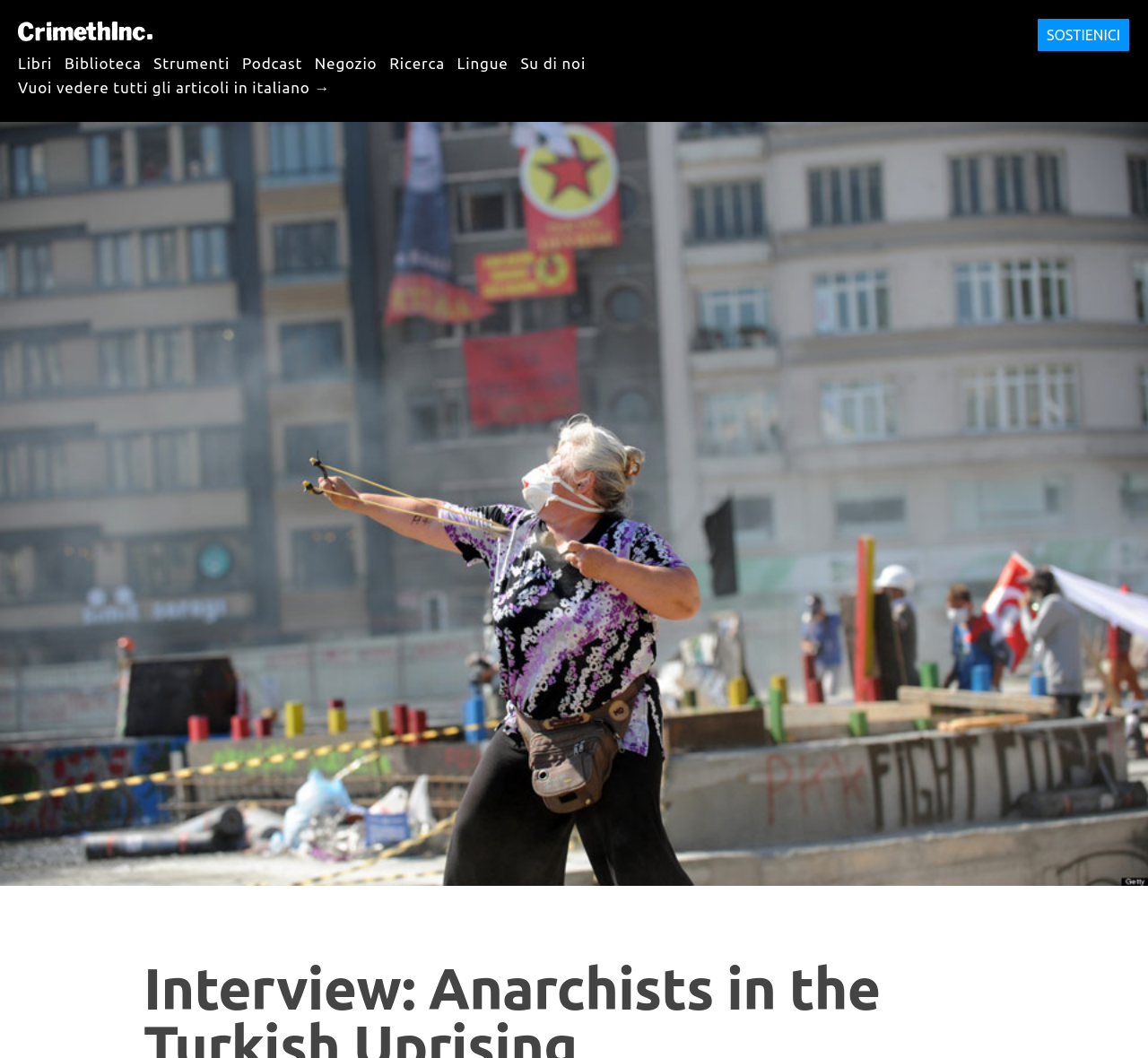Please identify the bounding box coordinates of the element's region that I should click in order to complete the following instruction: "Check the 'News' section". The bounding box coordinates consist of four float numbers between 0 and 1, i.e., [left, top, right, bottom].

None